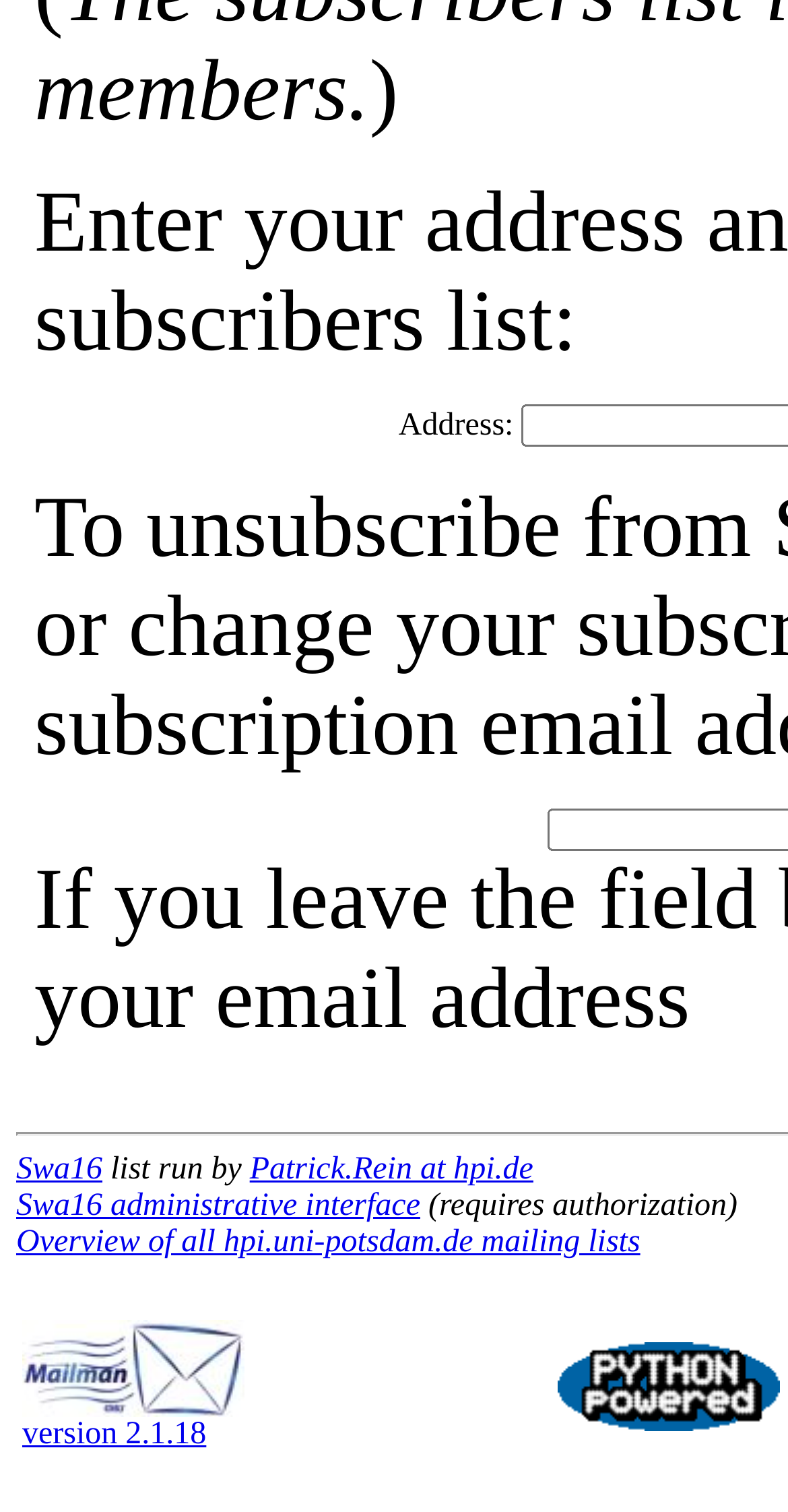Answer the following query with a single word or phrase:
What is the name of the person running the list?

Patrick Rein